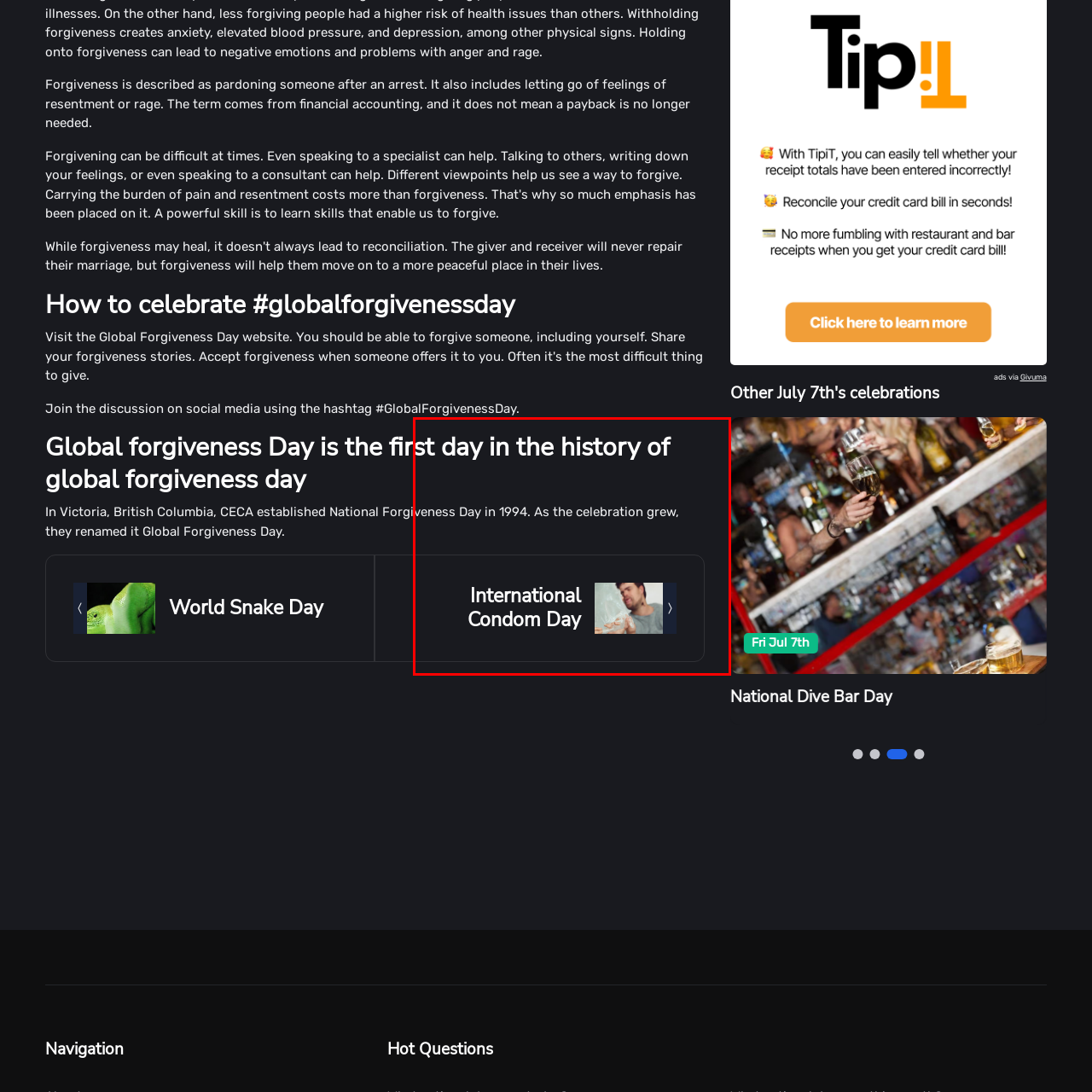What is the tone of the image accompanying International Condom Day?
Inspect the image enclosed within the red bounding box and provide a detailed answer to the question, using insights from the image.

The caption describes the image as having a playful yet serious tone, which implies that it is an engaging and humorous take on the topic of safe sex and sexual health, while still conveying the importance of the issue.